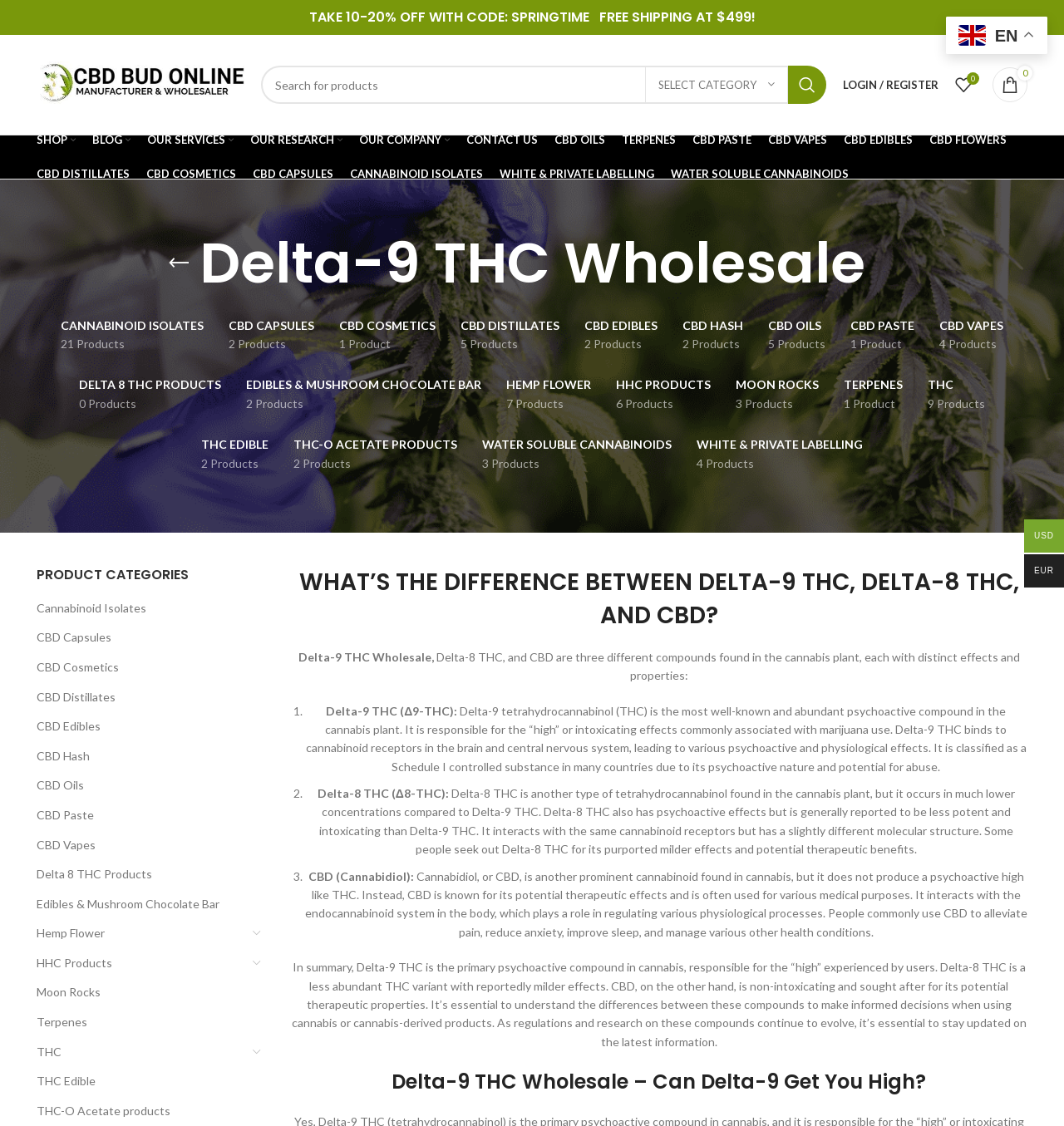What is the purpose of the search bar?
Answer with a single word or phrase by referring to the visual content.

To search products